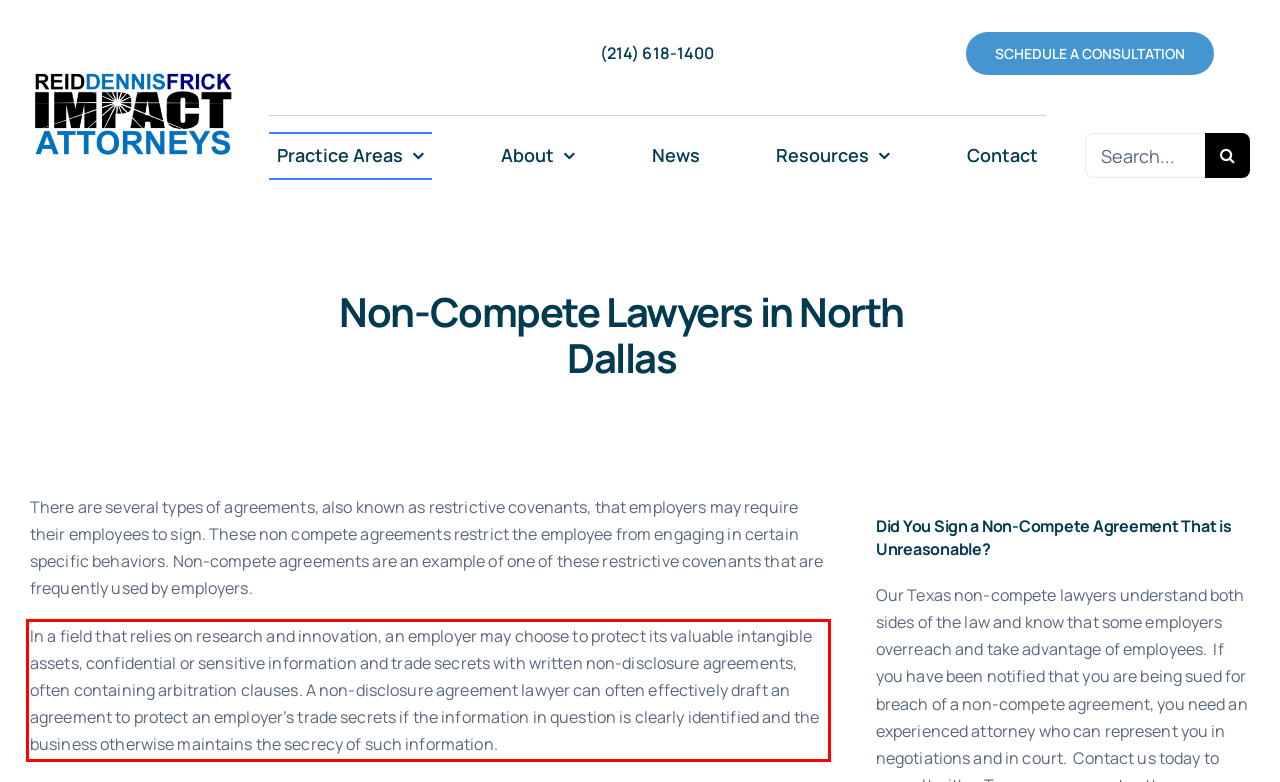In the given screenshot, locate the red bounding box and extract the text content from within it.

In a field that relies on research and innovation, an employer may choose to protect its valuable intangible assets, confidential or sensitive information and trade secrets with written non-disclosure agreements, often containing arbitration clauses. A non-disclosure agreement lawyer can often effectively draft an agreement to protect an employer’s trade secrets if the information in question is clearly identified and the business otherwise maintains the secrecy of such information.